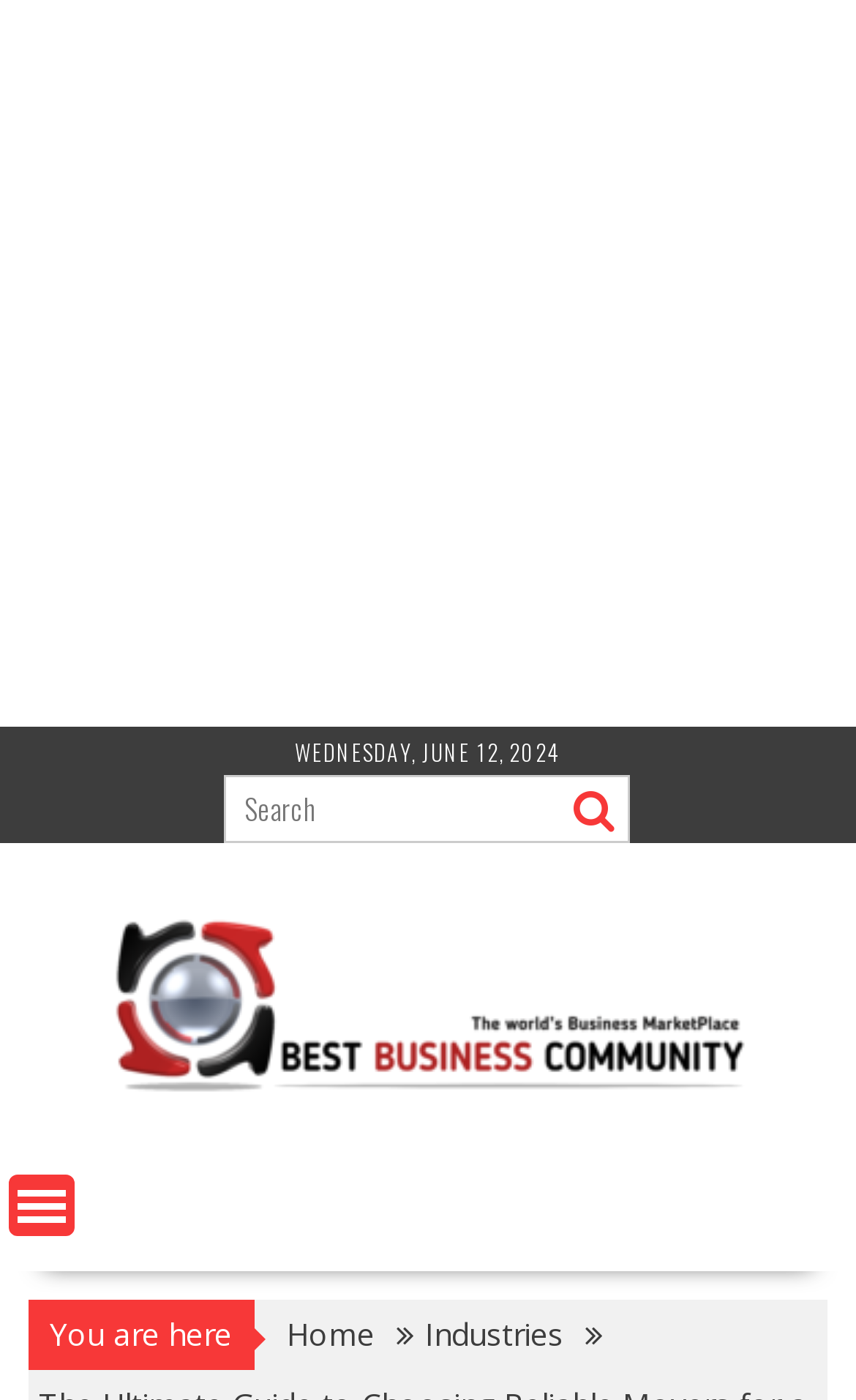Locate the bounding box for the described UI element: "alt="Best Business Communtiy"". Ensure the coordinates are four float numbers between 0 and 1, formatted as [left, top, right, bottom].

[0.128, 0.626, 0.872, 0.794]